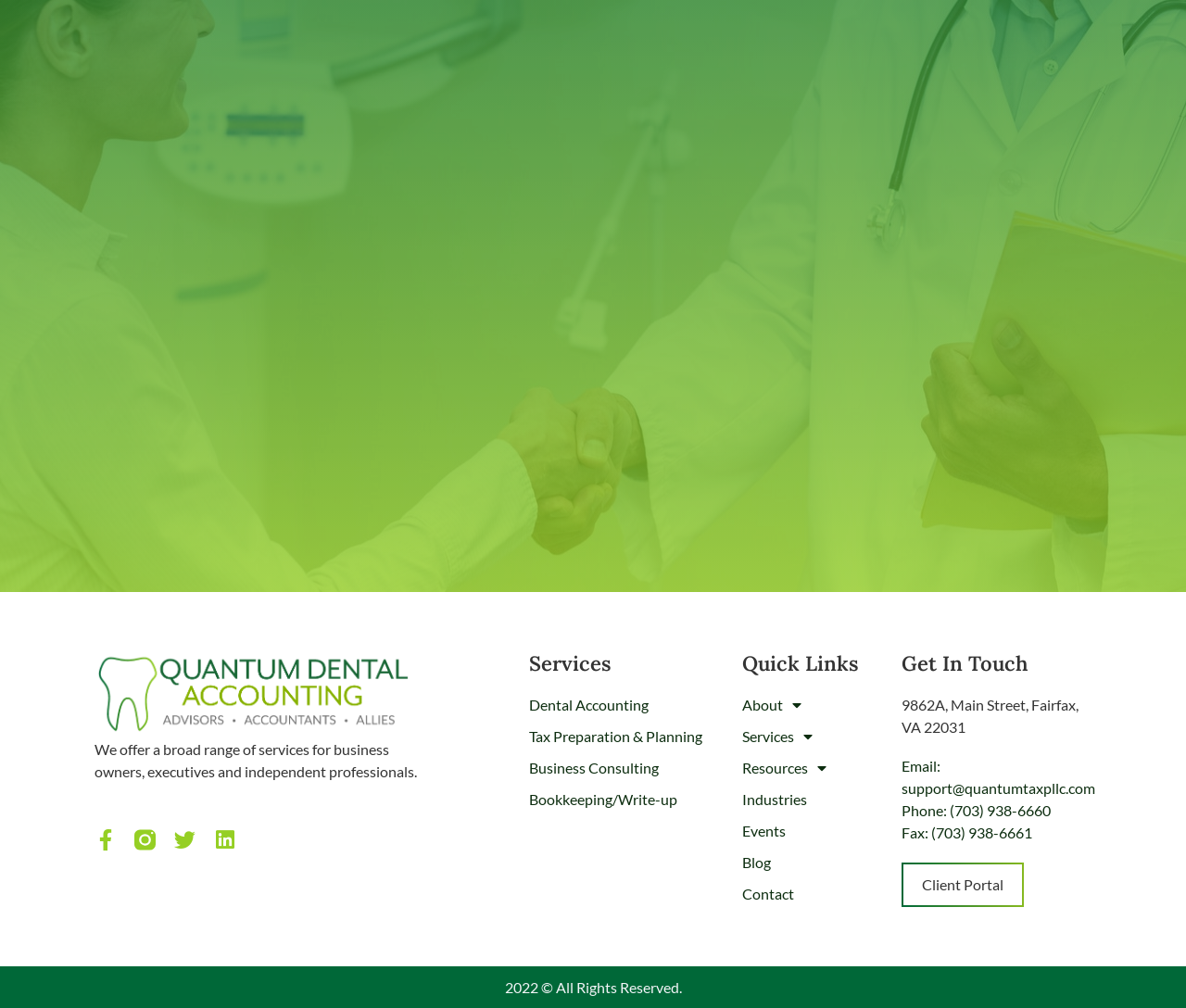Find and provide the bounding box coordinates for the UI element described here: "Blog". The coordinates should be given as four float numbers between 0 and 1: [left, top, right, bottom].

[0.626, 0.845, 0.76, 0.867]